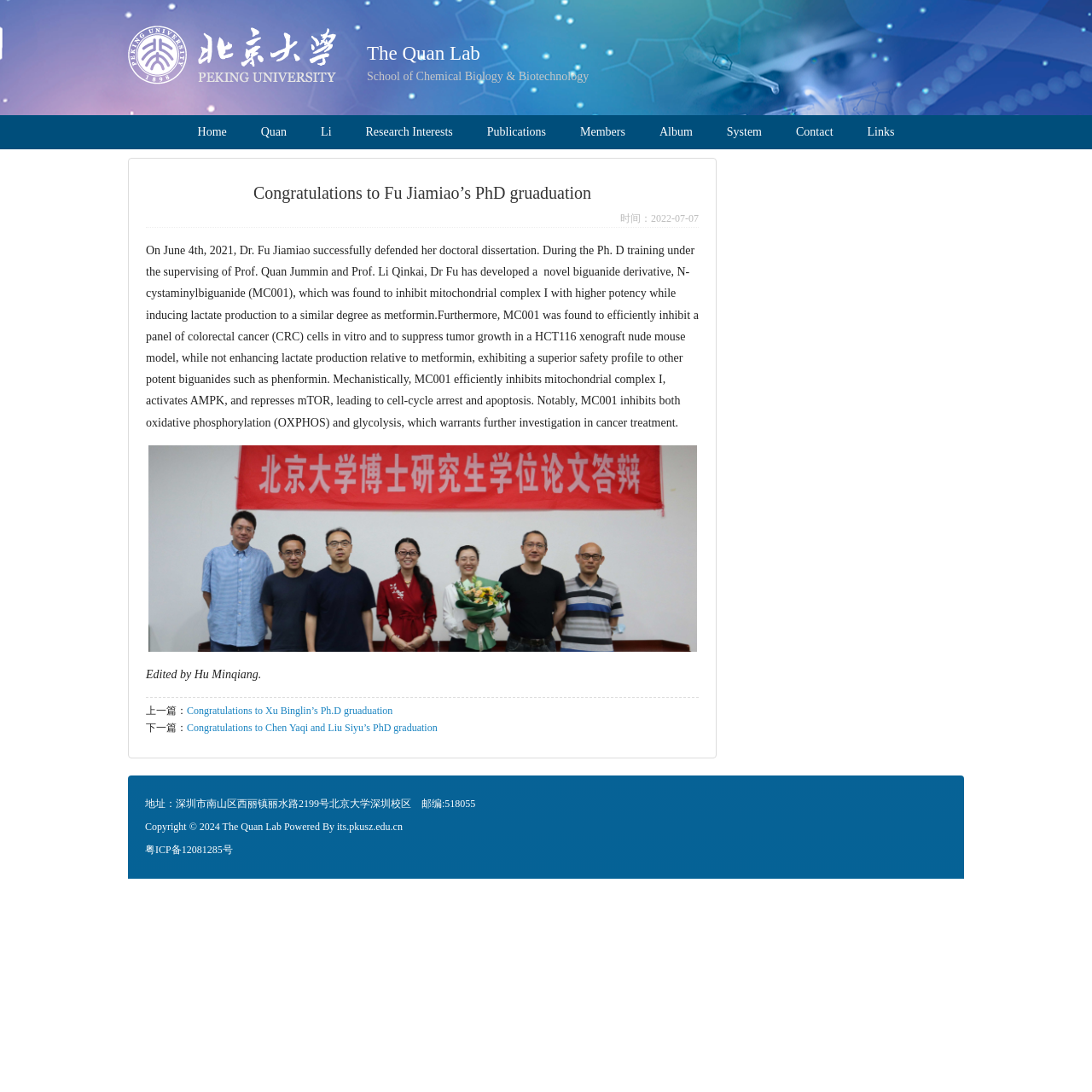Highlight the bounding box coordinates of the element you need to click to perform the following instruction: "Click the 'Home' link."

[0.165, 0.105, 0.223, 0.137]